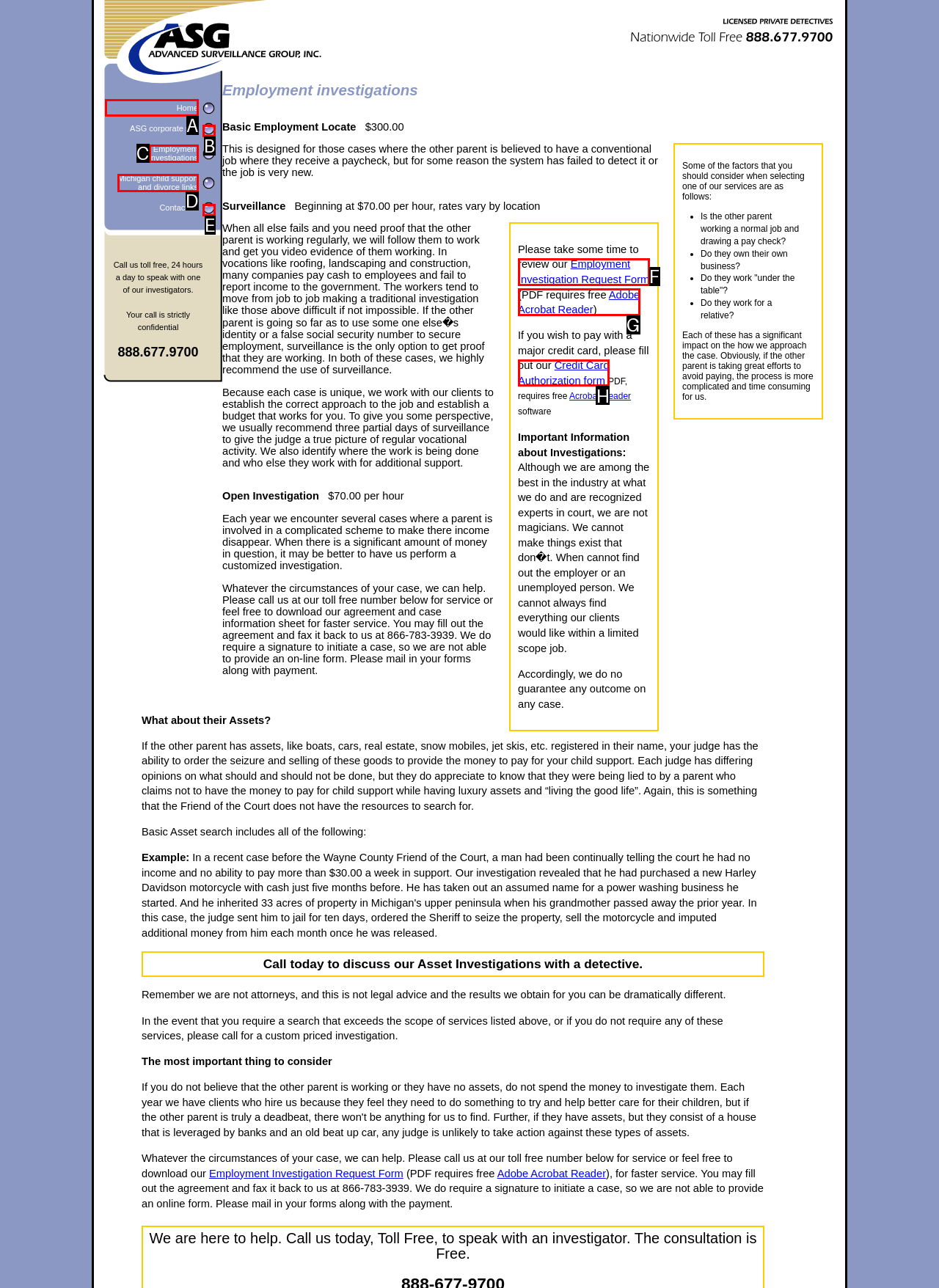Which HTML element should be clicked to perform the following task: Click the 'Home' link
Reply with the letter of the appropriate option.

A